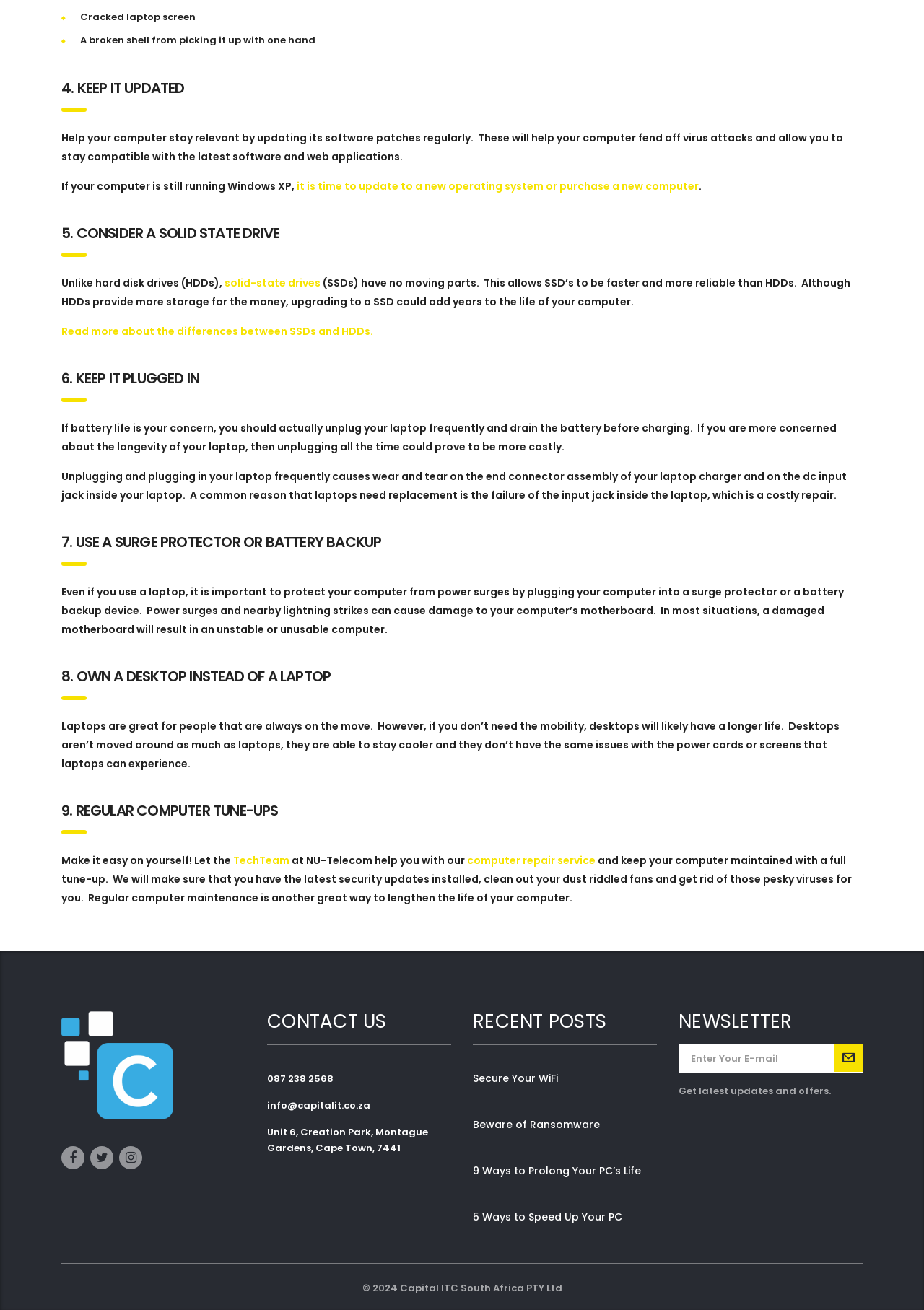Identify the bounding box coordinates necessary to click and complete the given instruction: "Click the link to read the post about 9 Ways to Prolong Your PC’s Life.".

[0.512, 0.888, 0.694, 0.899]